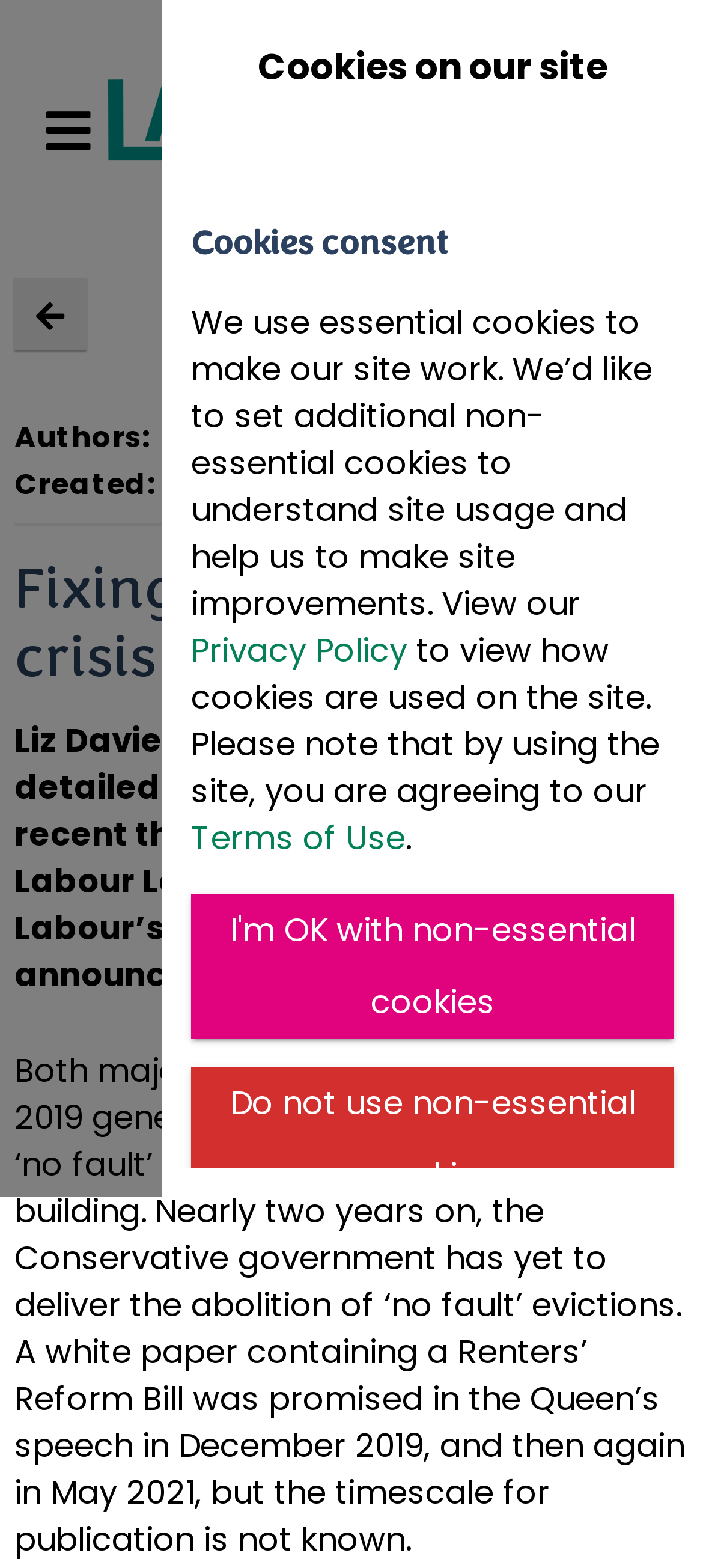Specify the bounding box coordinates (top-left x, top-left y, bottom-right x, bottom-right y) of the UI element in the screenshot that matches this description: Do not use non-essential cookies

[0.272, 0.681, 0.959, 0.773]